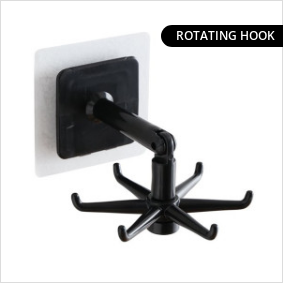Can you give a detailed response to the following question using the information from the image? What is the original price of the Rotating Hook?

The original price of the Rotating Hook is Rs. 200, as indicated in the promotional details, which shows a price reduction to Rs. 138.